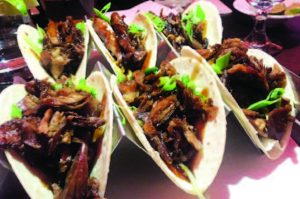Reply to the question with a single word or phrase:
What is the purpose of the dish?

For sharing